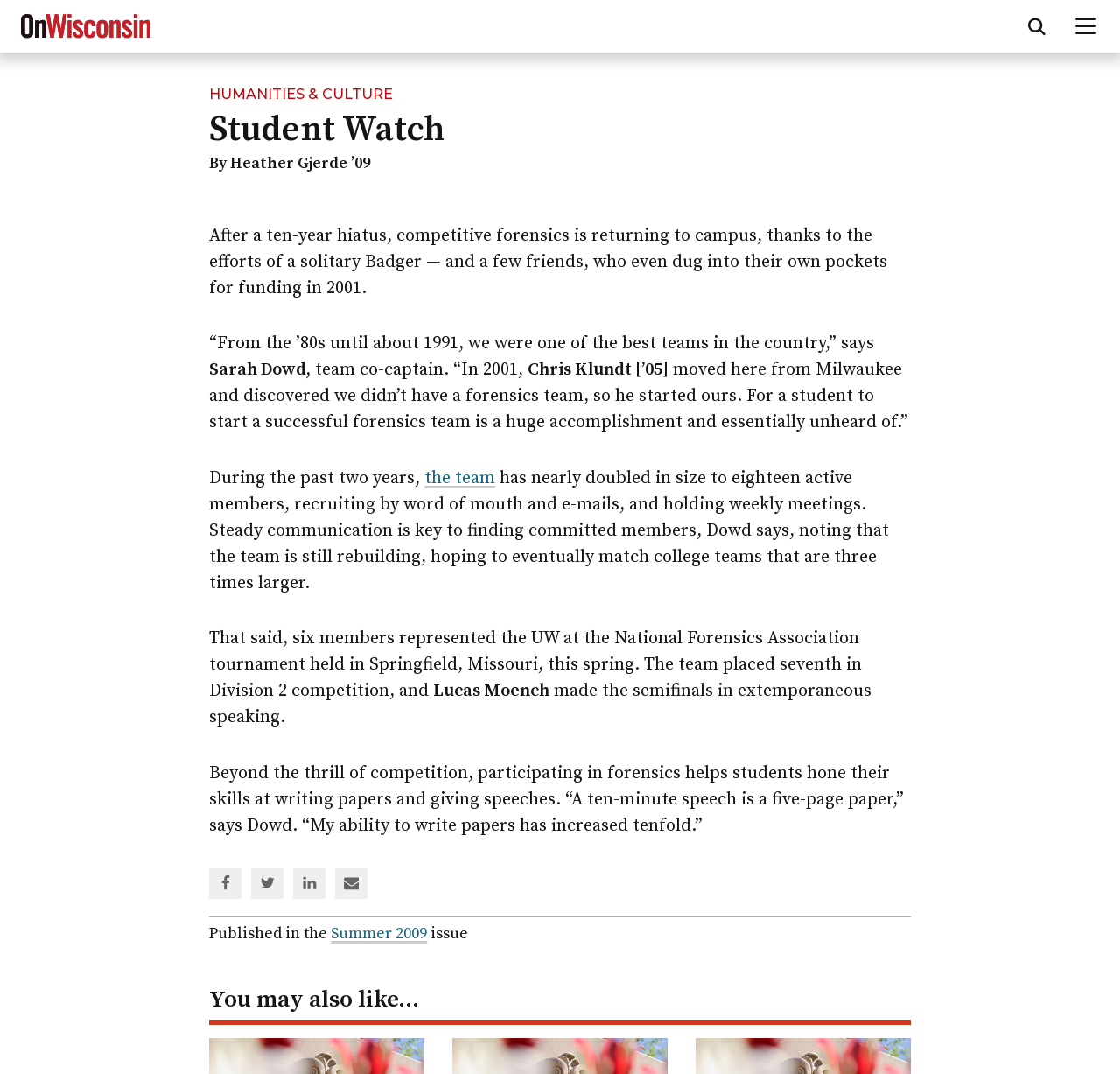Identify the bounding box coordinates of the area that should be clicked in order to complete the given instruction: "Open menu". The bounding box coordinates should be four float numbers between 0 and 1, i.e., [left, top, right, bottom].

[0.959, 0.014, 0.981, 0.035]